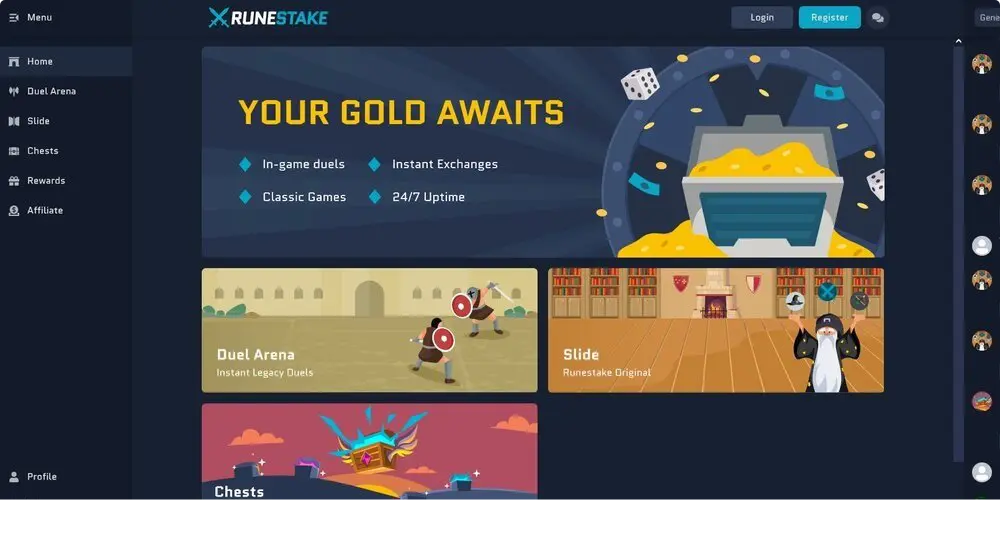Analyze the image and answer the question with as much detail as possible: 
What is the name of the unique game exclusive to Runestake?

Below the invitation, various features of the platform are illustrated, including the Duel Arena for instant legacy duels and a section labeled 'Slide', which is a unique game exclusive to Runestake.